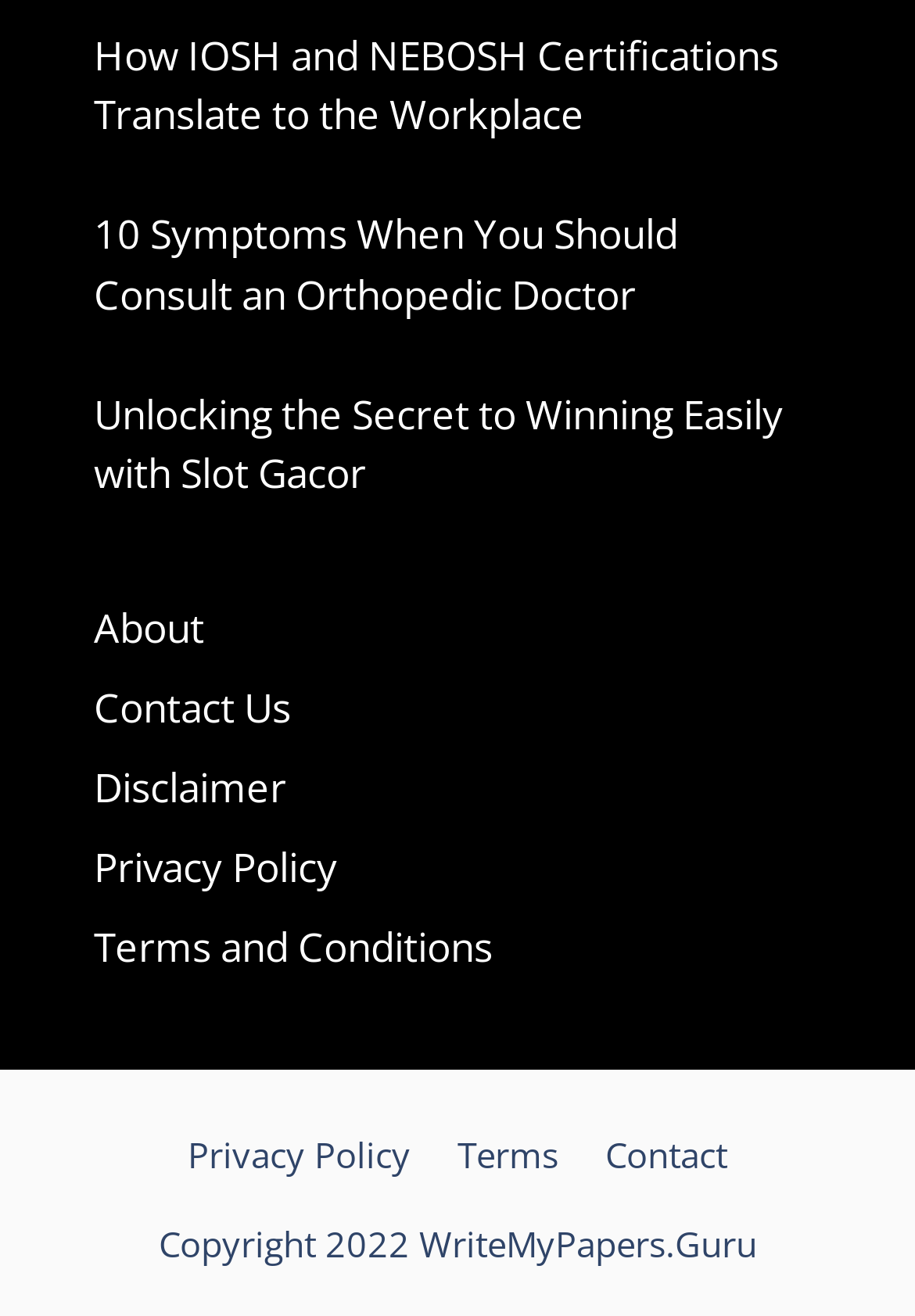What is the theme of the articles or blog posts?
Answer the question with just one word or phrase using the image.

Various topics